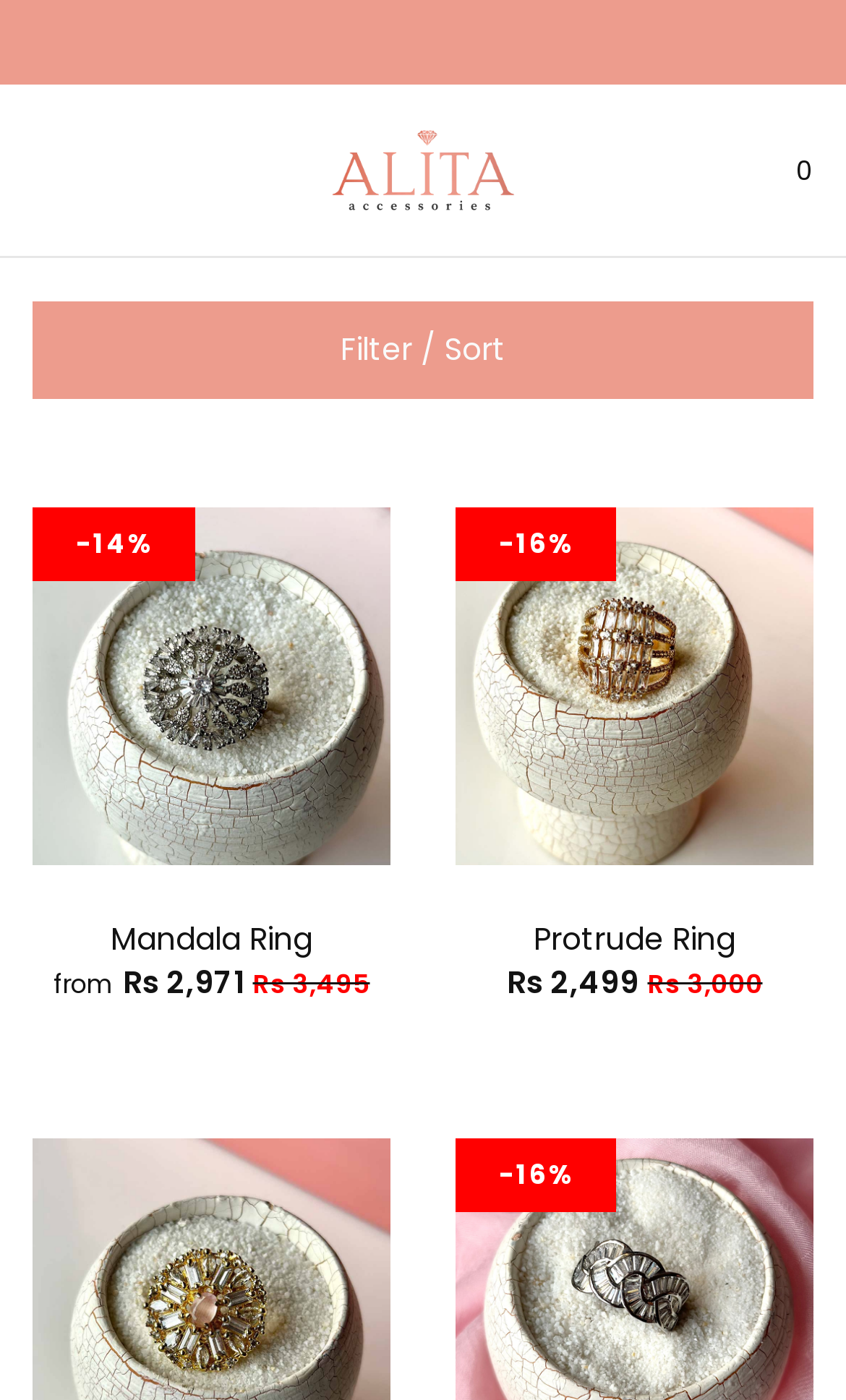Respond to the question below with a concise word or phrase:
Can I filter or sort the products?

Yes